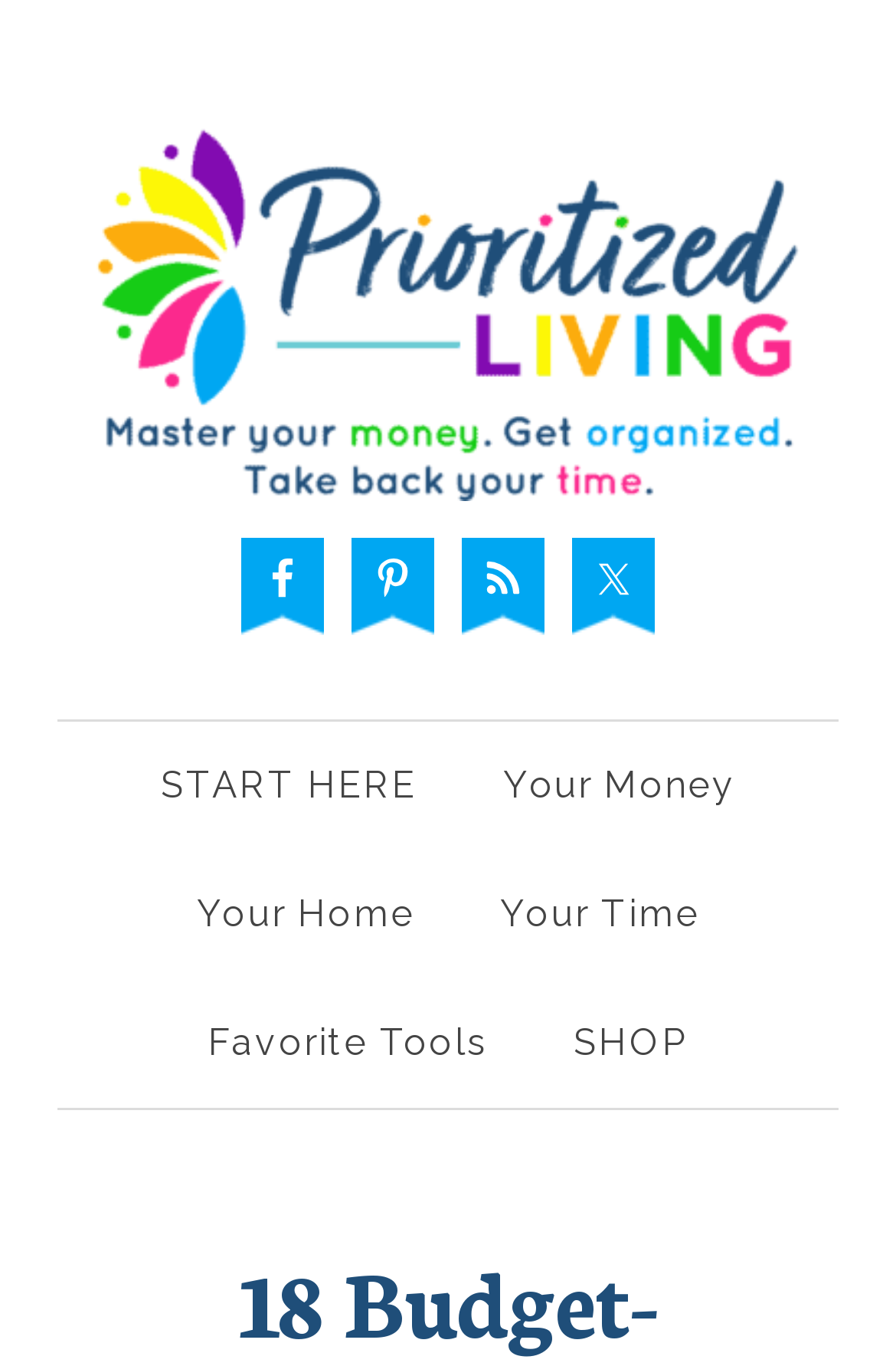Given the webpage screenshot, identify the bounding box of the UI element that matches this description: "Your Money".

[0.521, 0.528, 0.862, 0.623]